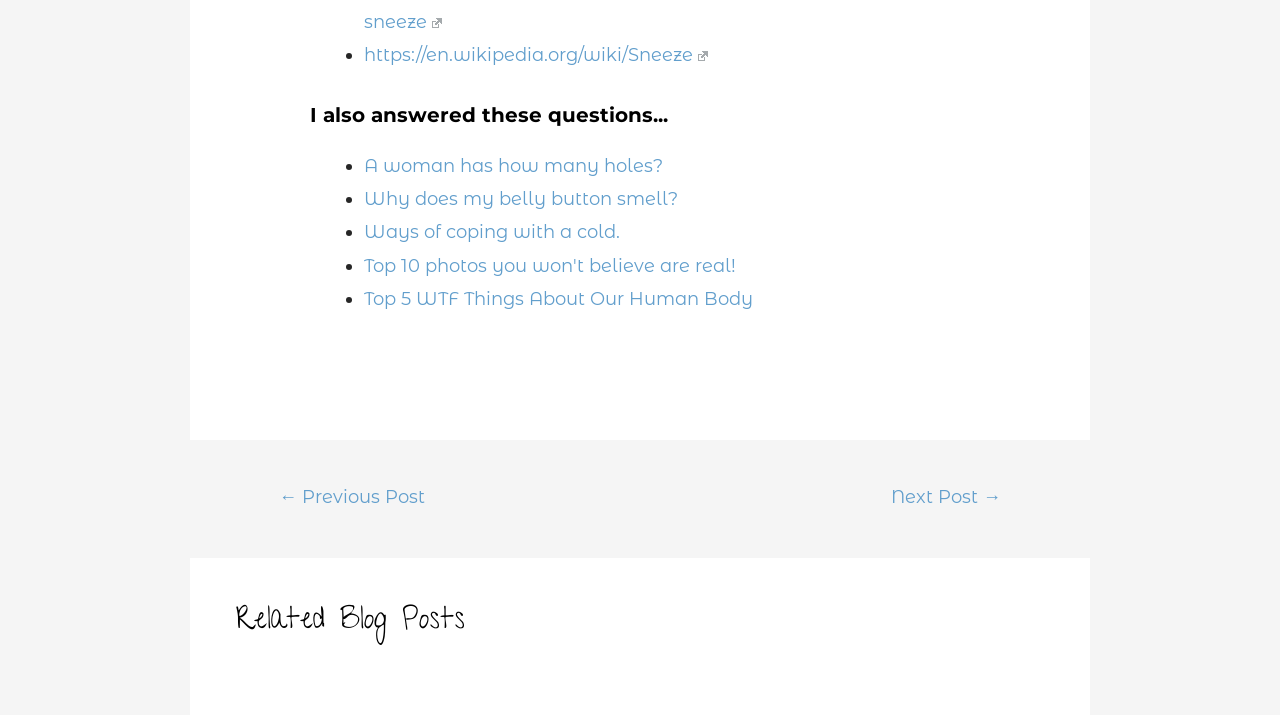Find the bounding box coordinates for the element described here: "https://en.wikipedia.org/wiki/Sneeze".

[0.284, 0.062, 0.553, 0.093]